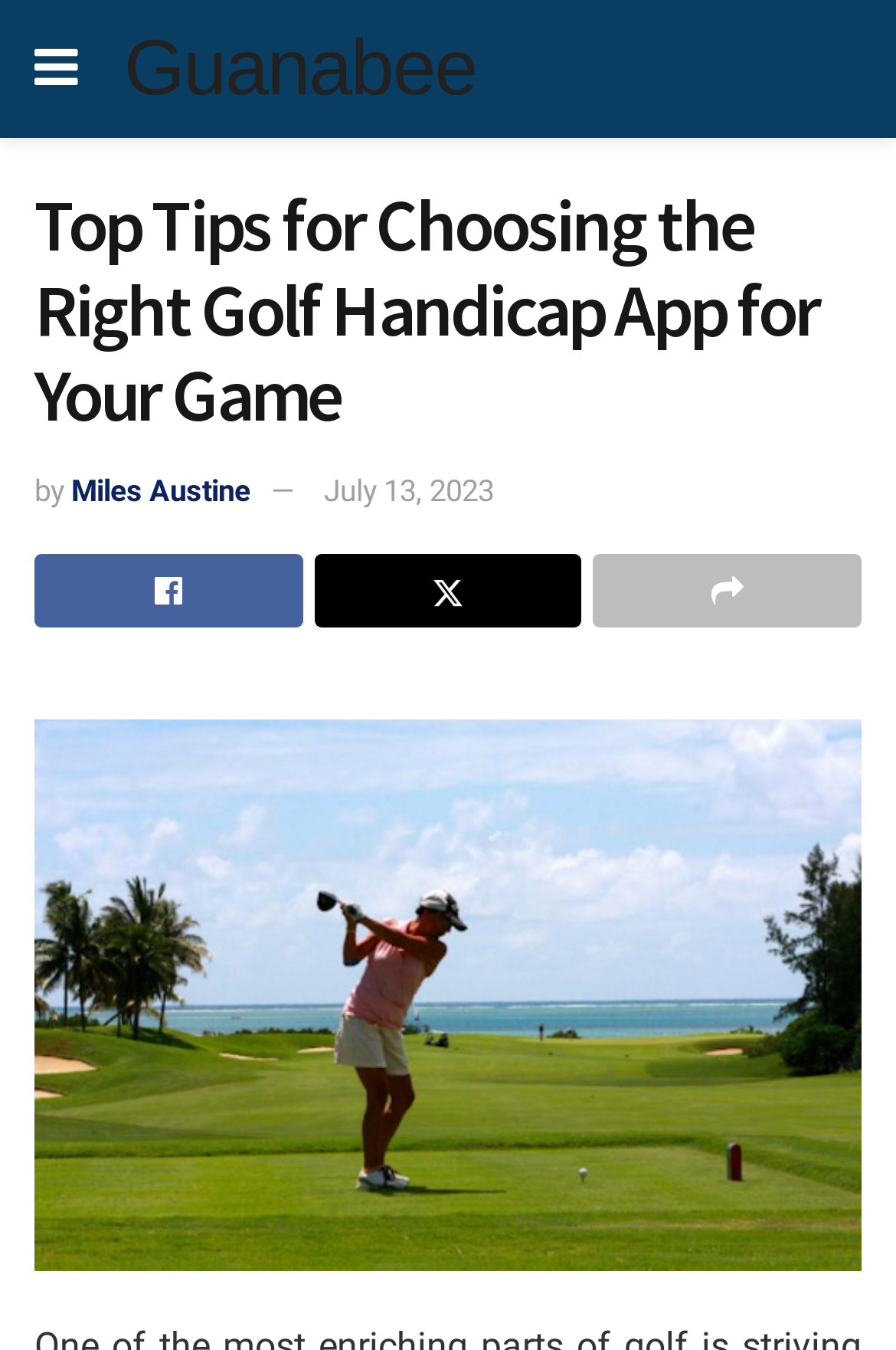Answer the question below with a single word or a brief phrase: 
What is the purpose of the webpage?

Golf handicap app guide